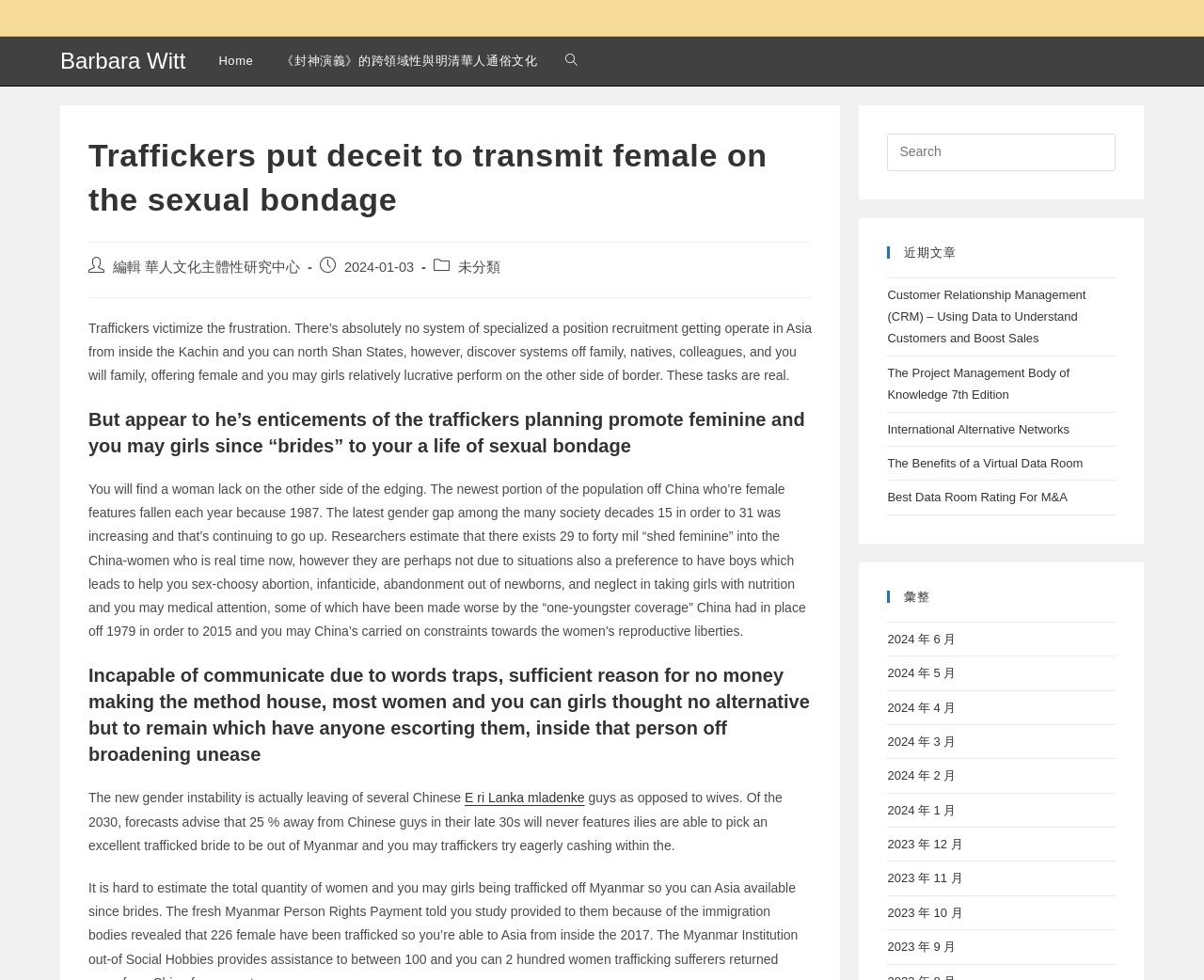Determine the bounding box coordinates for the clickable element required to fulfill the instruction: "Click the 'Home' link". Provide the coordinates as four float numbers between 0 and 1, i.e., [left, top, right, bottom].

[0.17, 0.037, 0.222, 0.087]